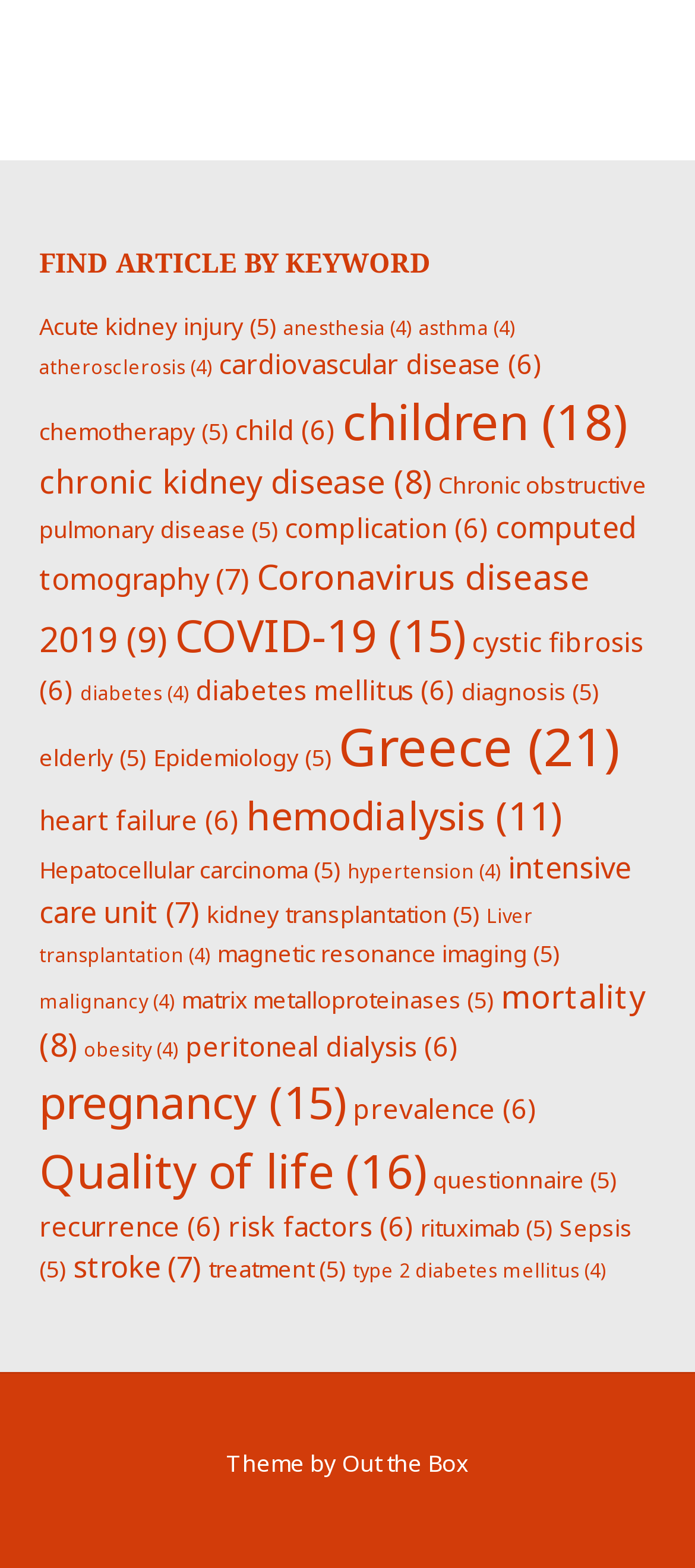Locate the bounding box coordinates of the clickable region necessary to complete the following instruction: "Search for articles about acute kidney injury". Provide the coordinates in the format of four float numbers between 0 and 1, i.e., [left, top, right, bottom].

[0.056, 0.197, 0.397, 0.218]